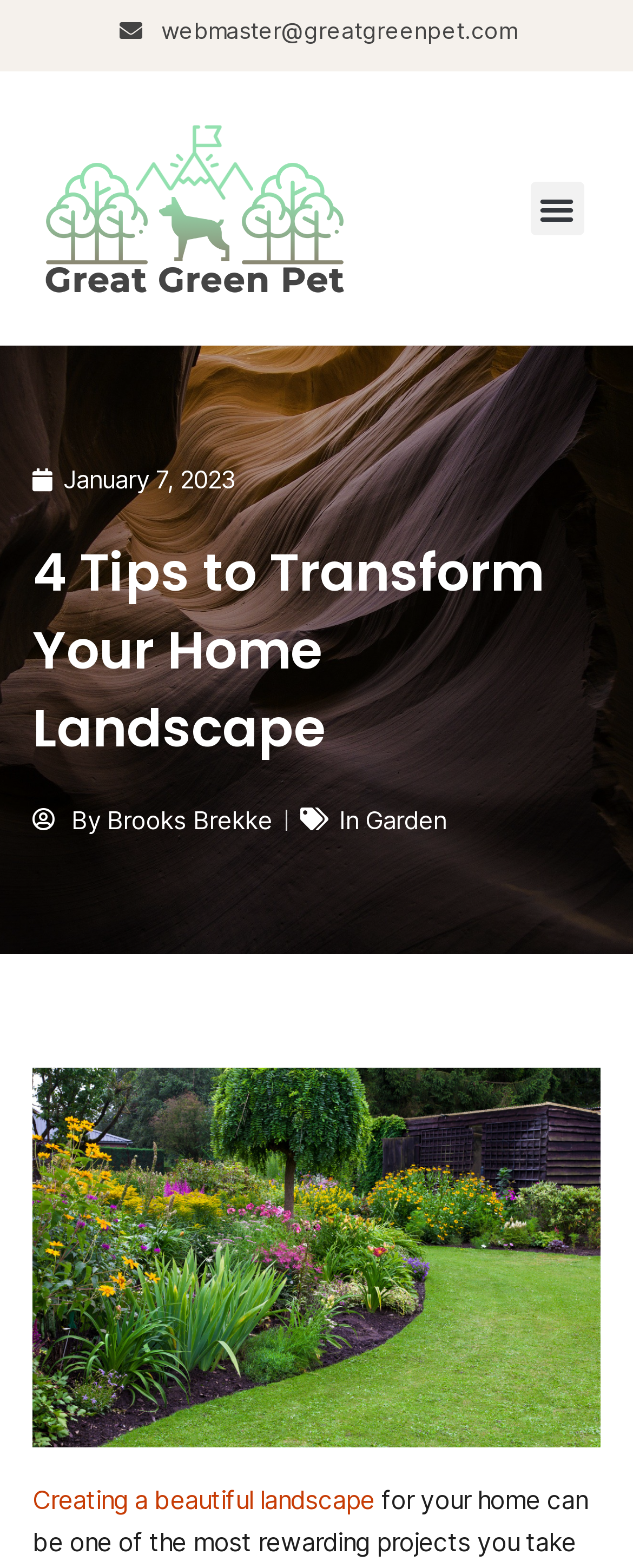What is the author of the article?
Based on the image, answer the question with as much detail as possible.

I found the author of the article by looking at the link element with the text 'By Brooks Brekke' which is a sibling of the heading element with the text '4 Tips to Transform Your Home Landscape'.